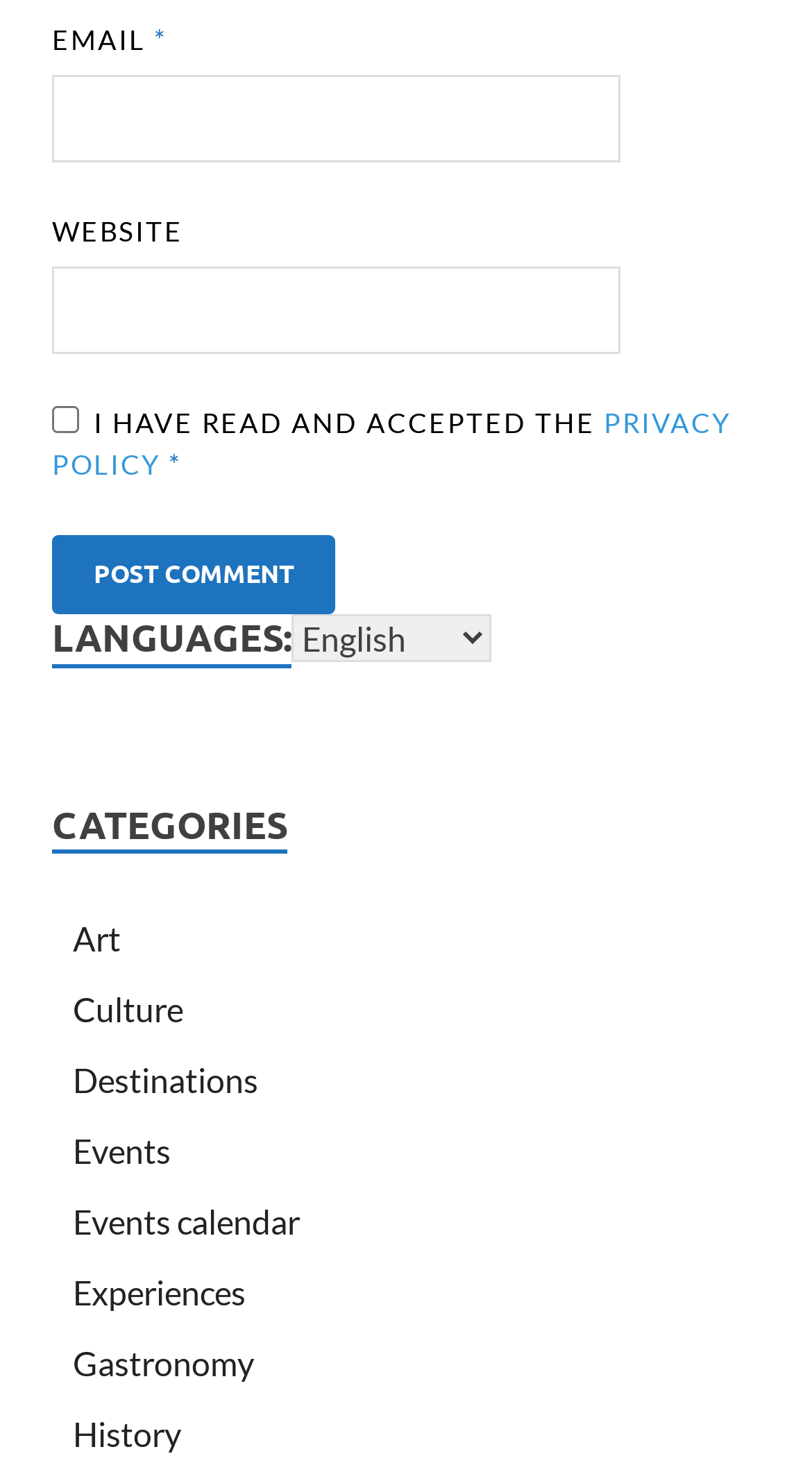Provide a thorough and detailed response to the question by examining the image: 
How many categories are available for selection?

The webpage has a list of links under the heading 'CATEGORIES', which includes 'Art', 'Culture', 'Destinations', 'Events', 'Events calendar', 'Experiences', 'Gastronomy', 'History', and a few more. Counting these links, there are 11 categories available for selection.